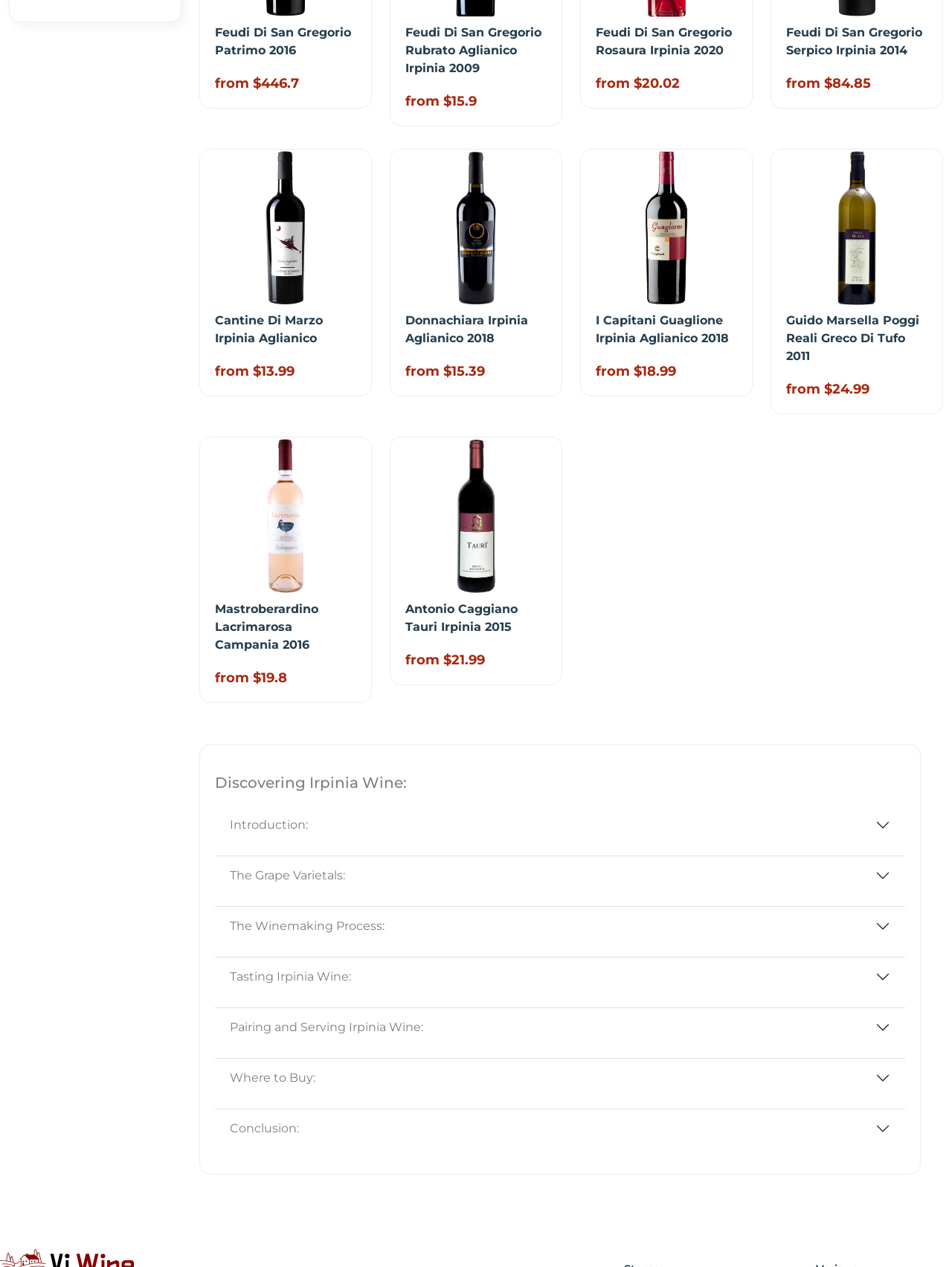What type of products are listed on this webpage?
Using the image as a reference, answer the question in detail.

Based on the links and static text elements, it appears that this webpage is listing various types of wine products, including Feudi Di San Gregorio Patrimo 2016, Feudi Di San Gregorio Rubrato Aglianico Irpinia 2009, and others.